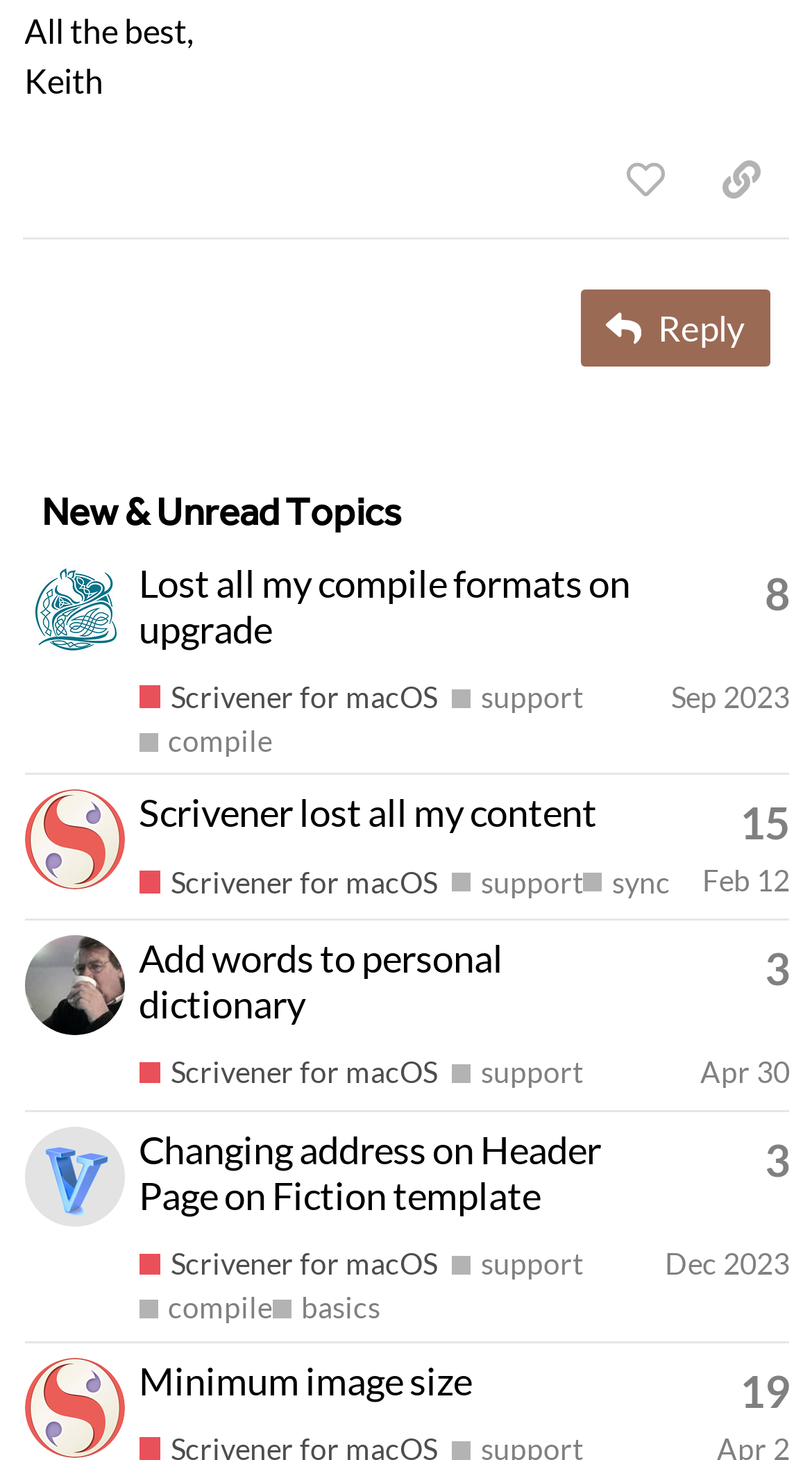What is the name of the person who wrote 'All the best,'?
Provide a concise answer using a single word or phrase based on the image.

Keith